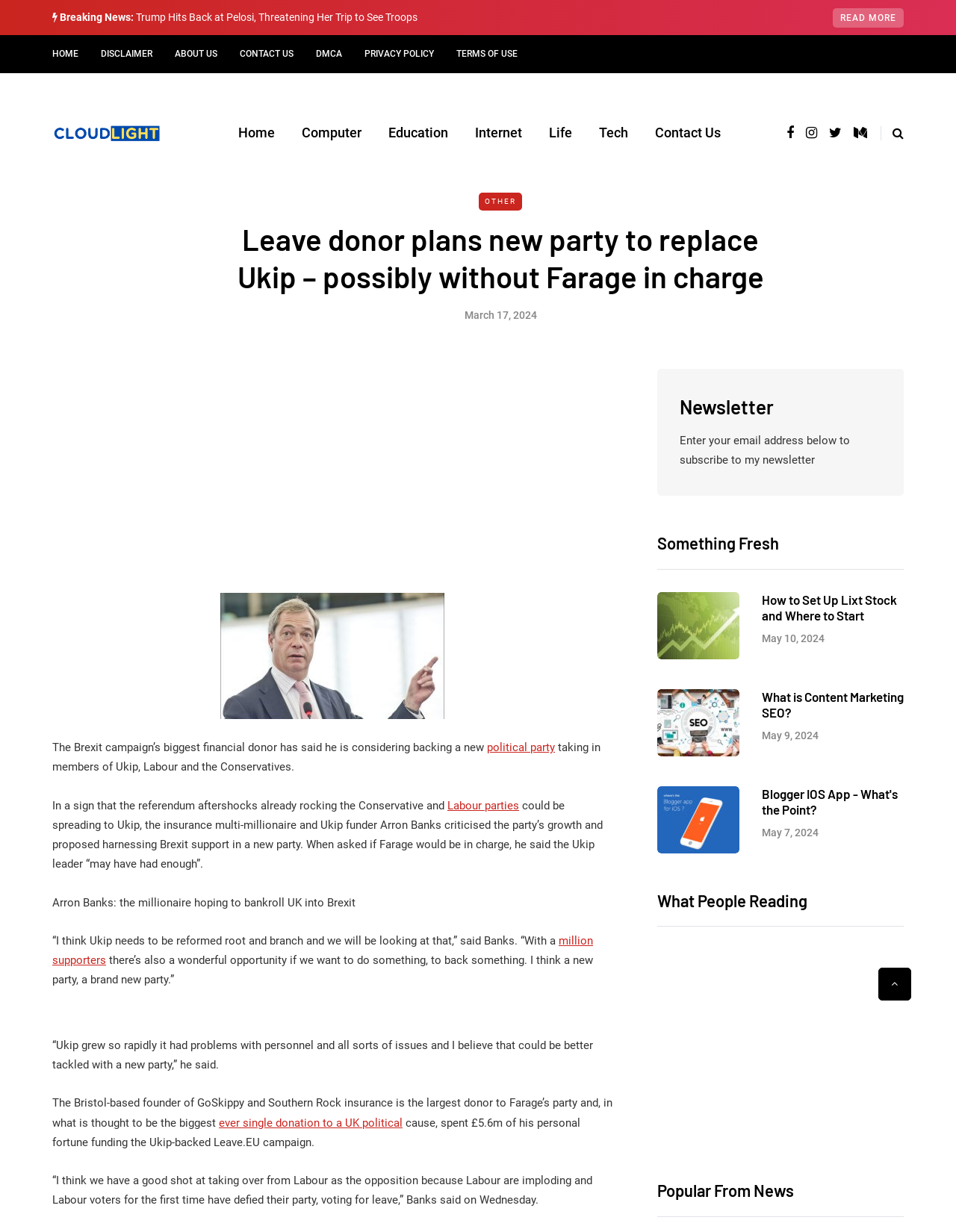Please identify the bounding box coordinates of where to click in order to follow the instruction: "view recent comments".

None